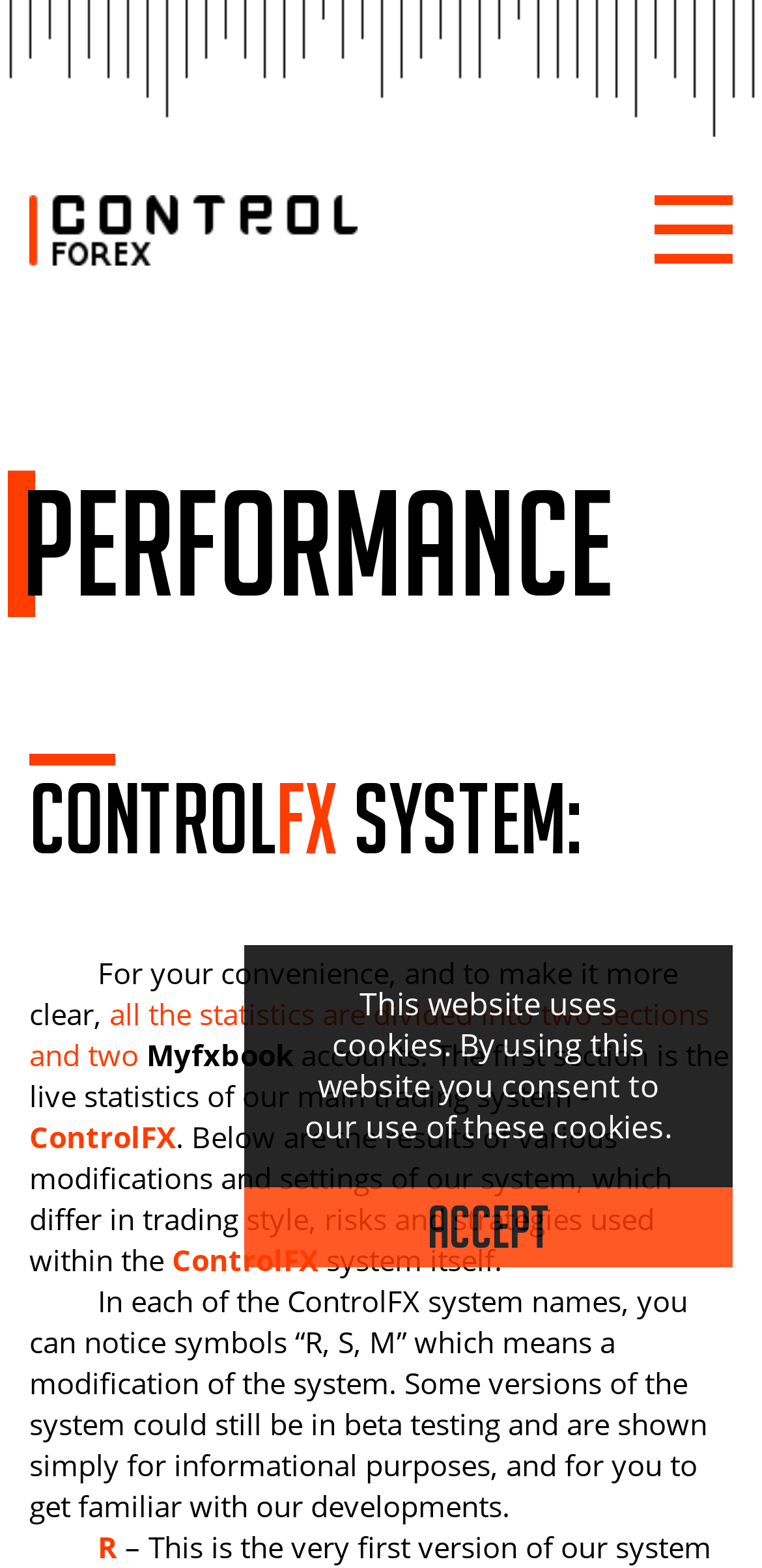Use a single word or phrase to answer the question: What is the name of the platform used for statistics?

Myfxbook